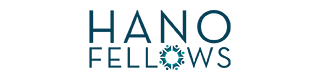Summarize the image with a detailed description that highlights all prominent details.

The image features the logo for the "HANO Fellows" program, prominently displaying the program's name in a bold, modern typeface. The text is styled in a deep blue color, conveying a sense of professionalism and trust. Accompanying the name is a circular emblem adorned with intricate designs, adding a visually appealing touch that symbolizes connection and growth within the nonprofit sector. This logo reflects the mission of the HANO Fellows program, which focuses on fostering and connecting emerging nonprofit leaders, as indicated by the tagline "Growing and connecting nonprofit leaders" located further down the webpage. The overall design effectively communicates the program's commitment to supporting new leaders in the nonprofit community.